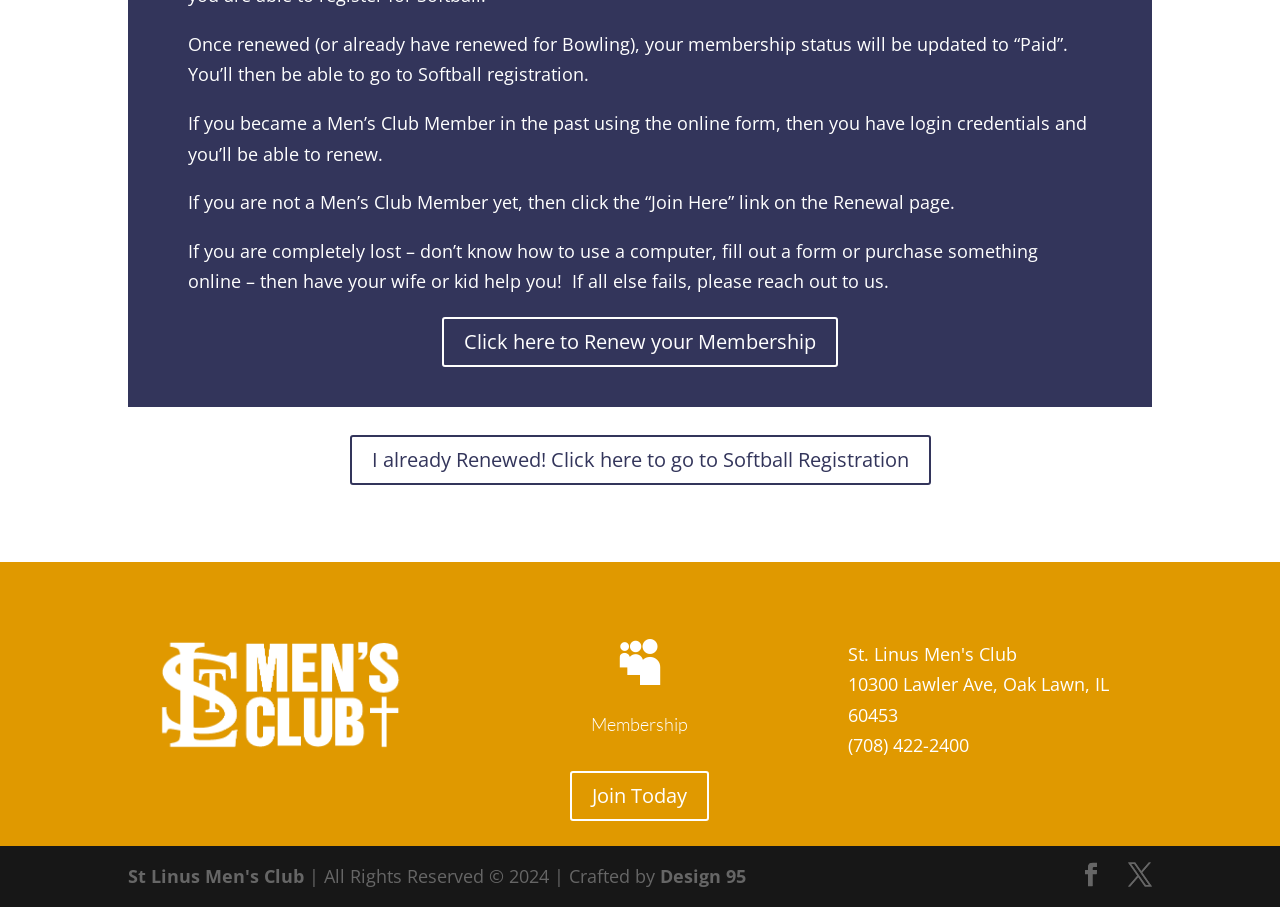What is the name of the organization mentioned? Based on the image, give a response in one word or a short phrase.

St Linus Men's Club